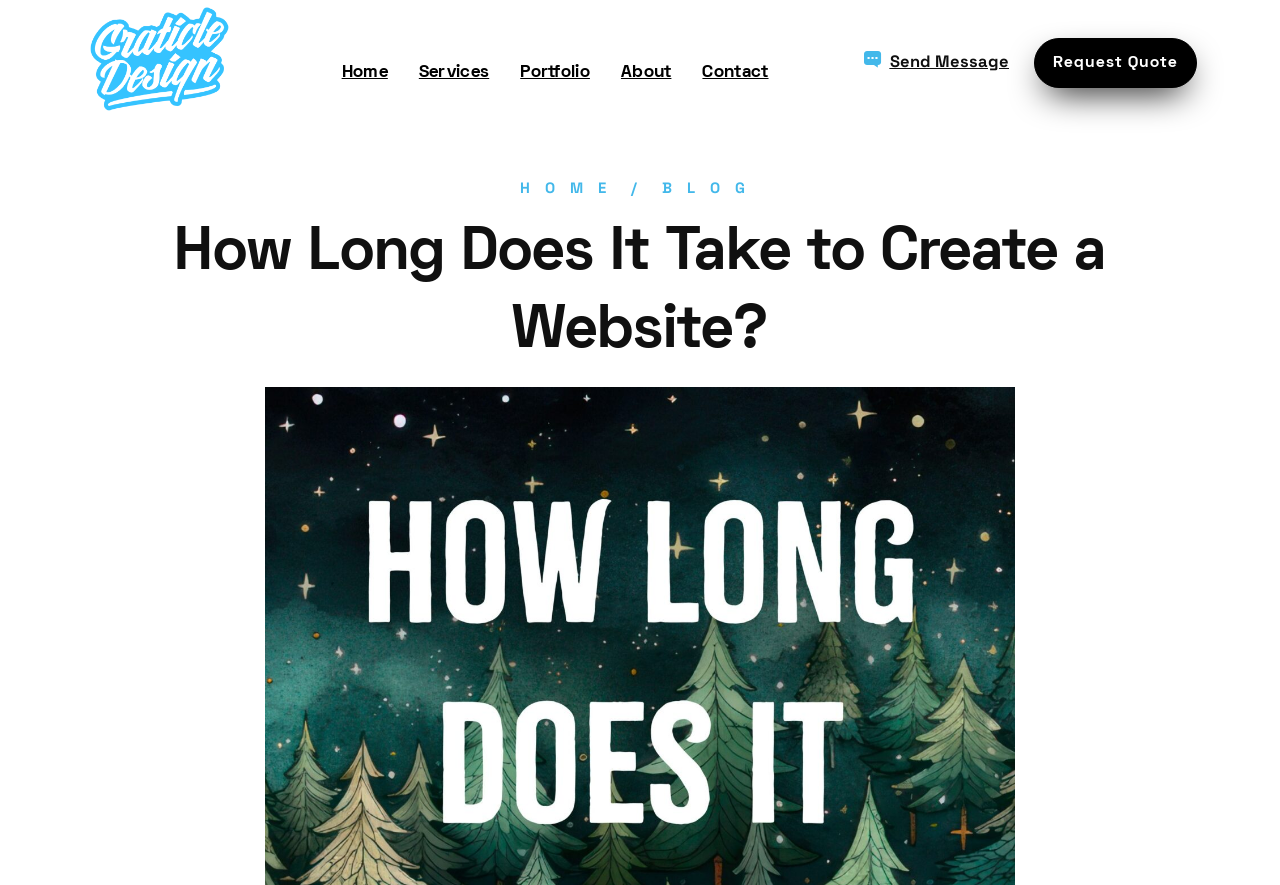Provide an in-depth caption for the elements present on the webpage.

The webpage is about website creation timelines and how to streamline the process. At the top left corner, there is a logo of Graticle Design, outlined, which is also a link. To the right of the logo, there is a navigation menu with links to 'Home', 'Services', 'Portfolio', 'About', and 'Contact'. 

Below the navigation menu, there is a call-to-action section with two buttons, 'Send Message' and 'Request Quote', positioned side by side. 

Further down, there is a secondary navigation menu with links to 'HOME', 'BLOG', separated by a slash. 

The main content of the webpage is headed by a title 'How Long Does It Take to Create a Website?', which is centered at the top of the page.